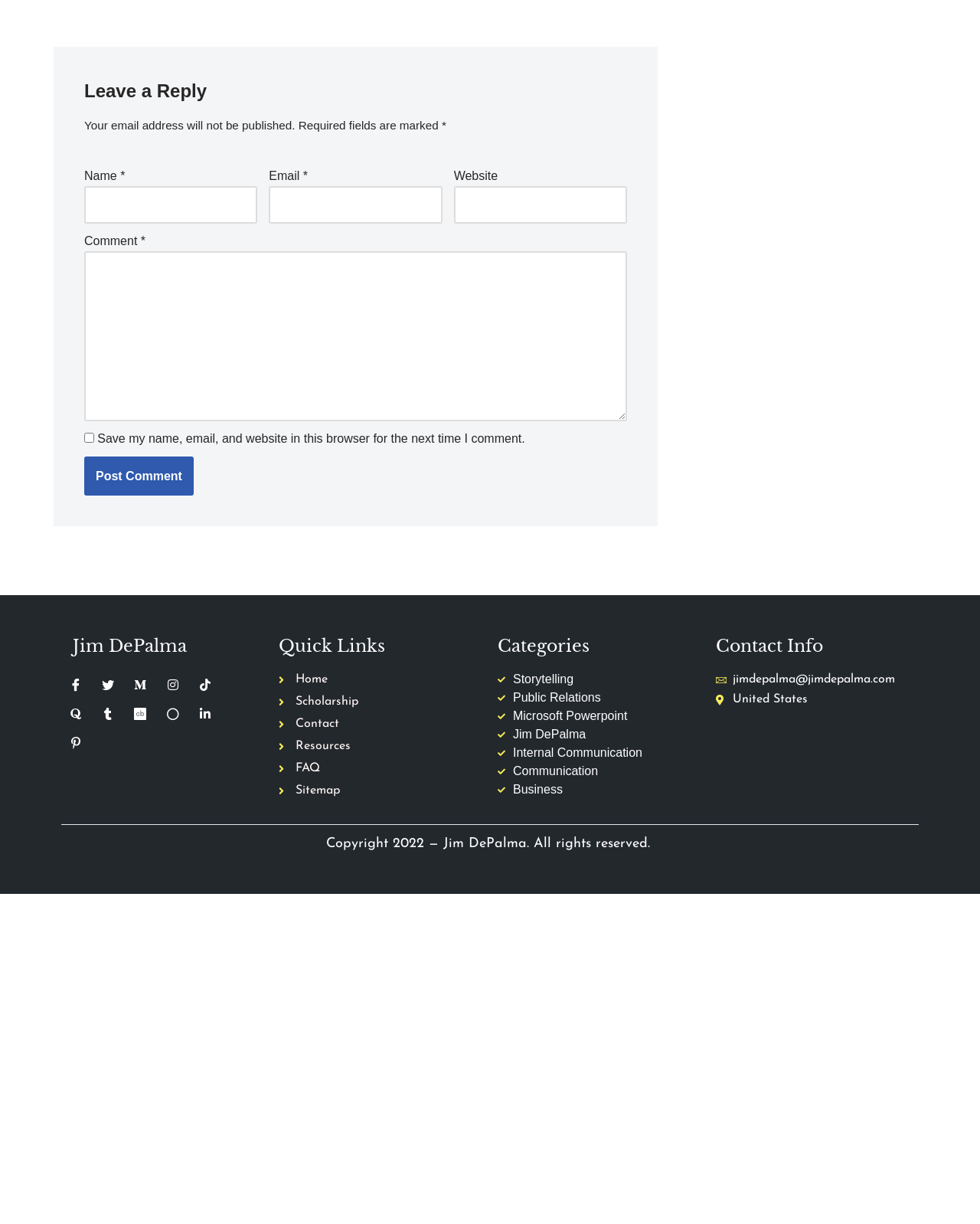Identify the coordinates of the bounding box for the element described below: "United States". Return the coordinates as four float numbers between 0 and 1: [left, top, right, bottom].

[0.73, 0.829, 0.937, 0.846]